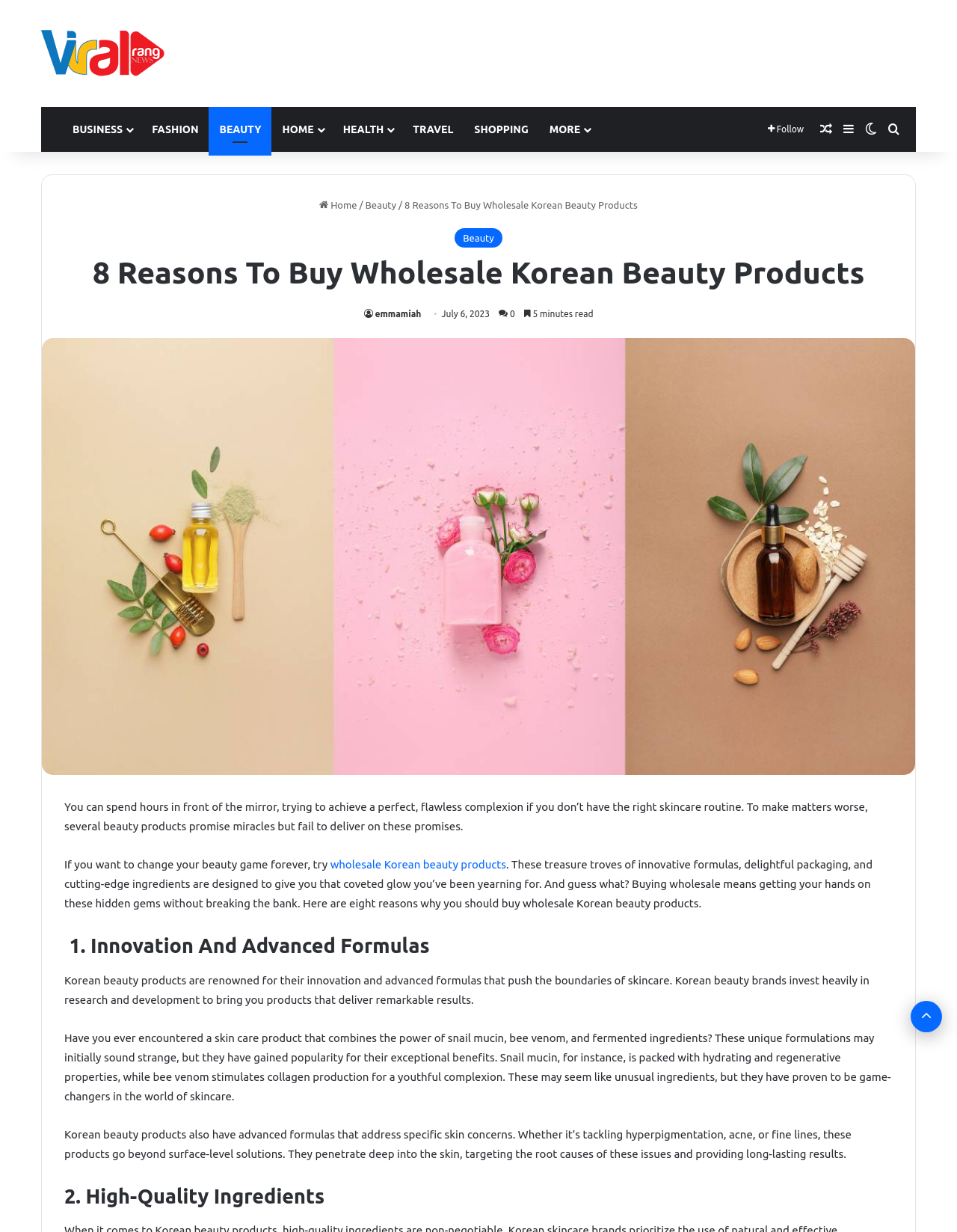What is the purpose of the 'Back to top' button?
Please use the image to deliver a detailed and complete answer.

I determined the purpose of the 'Back to top' button by looking at its description and its position at the bottom of the page, which suggests that it allows users to quickly navigate back to the top of the page.